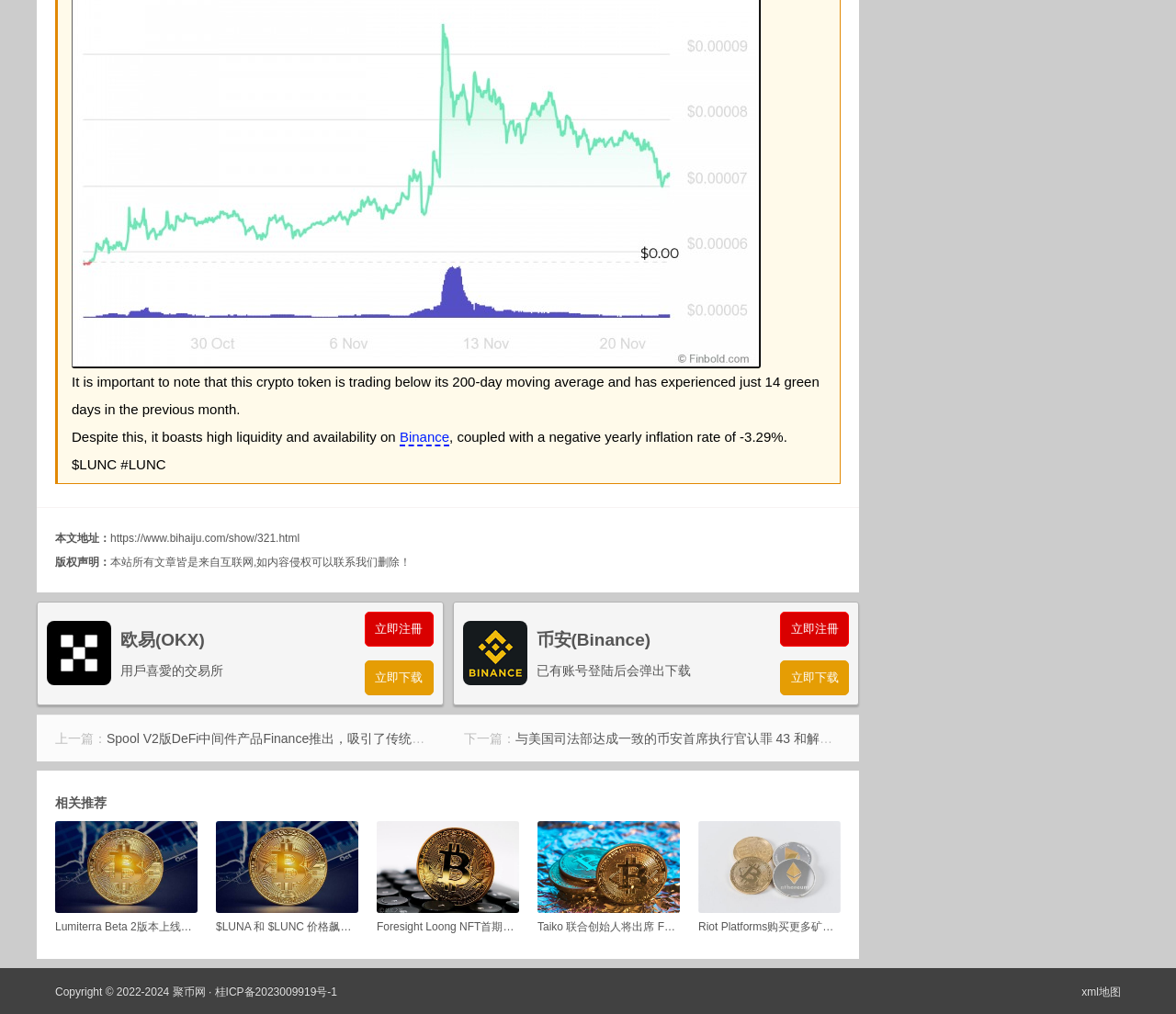Please find the bounding box coordinates for the clickable element needed to perform this instruction: "Click the link to Foresight News 对话系列 X Spaces".

[0.457, 0.81, 0.578, 0.923]